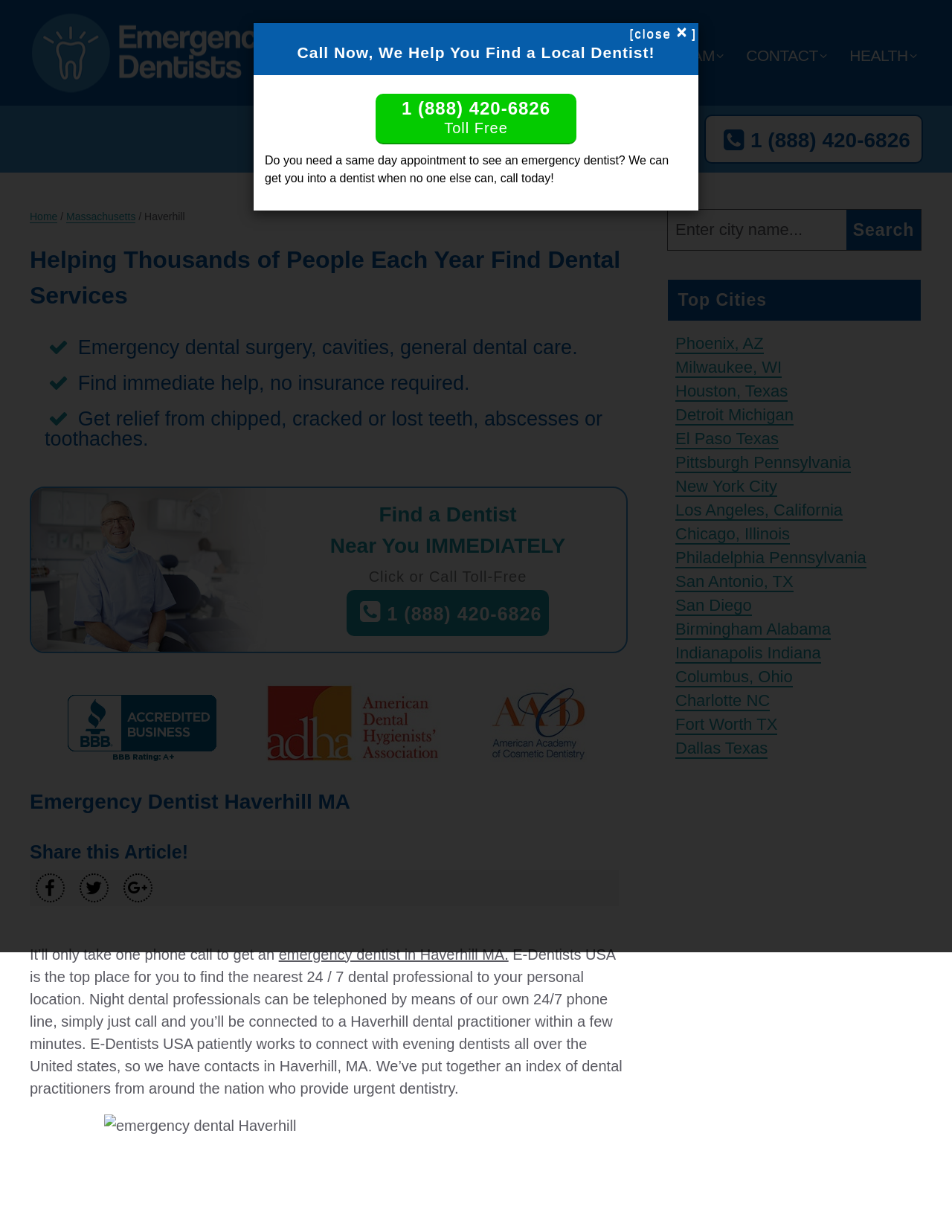What is the call to action on the webpage?
Examine the image closely and answer the question with as much detail as possible.

The webpage has a clear call to action, encouraging users to either call the toll-free number or search for a dentist using the search bar. This is evident from the prominent placement of the phone number and search bar, as well as the text encouraging users to take action.